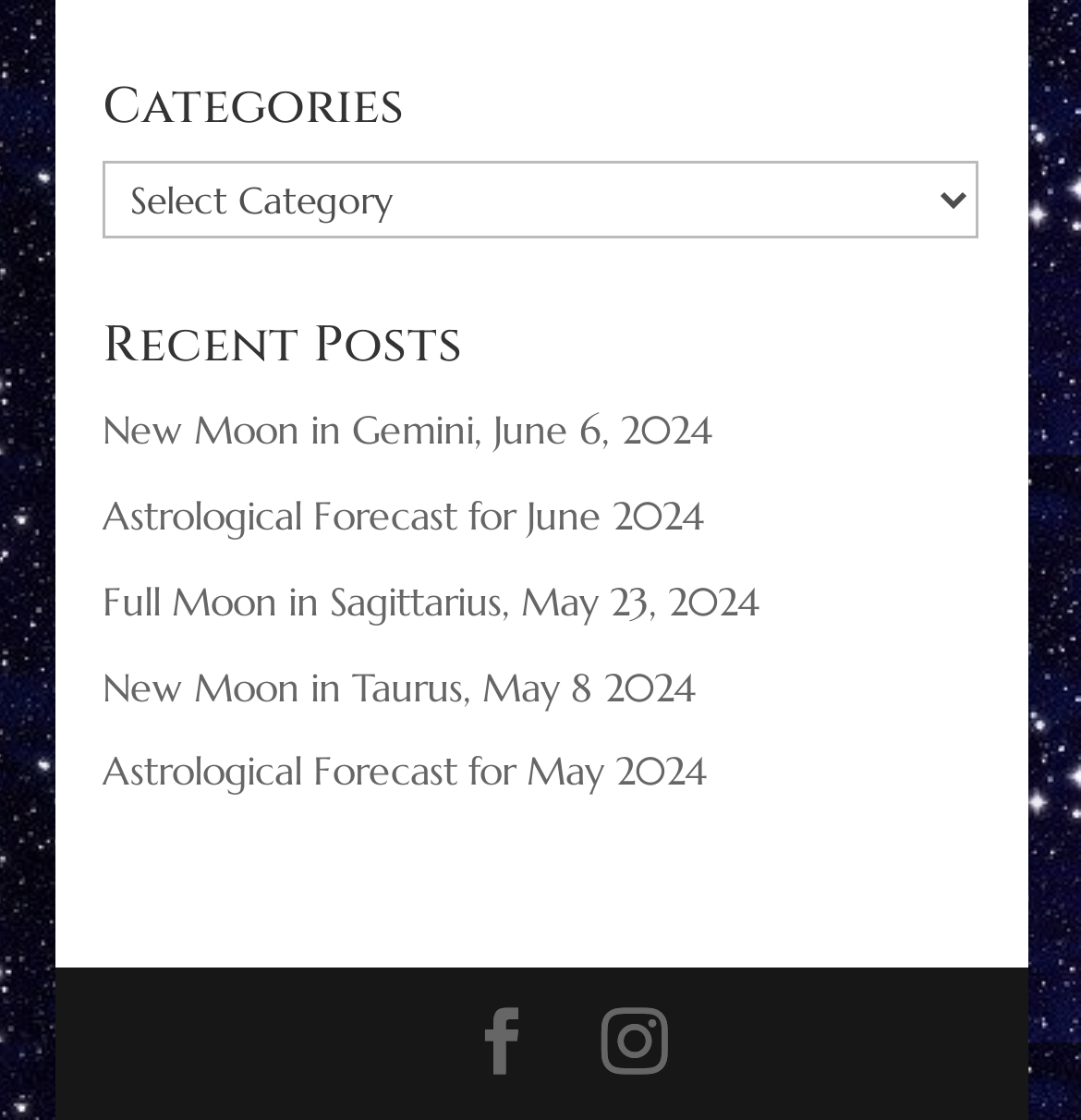Identify the bounding box for the described UI element: "Astrological Forecast for May 2024".

[0.095, 0.667, 0.654, 0.711]